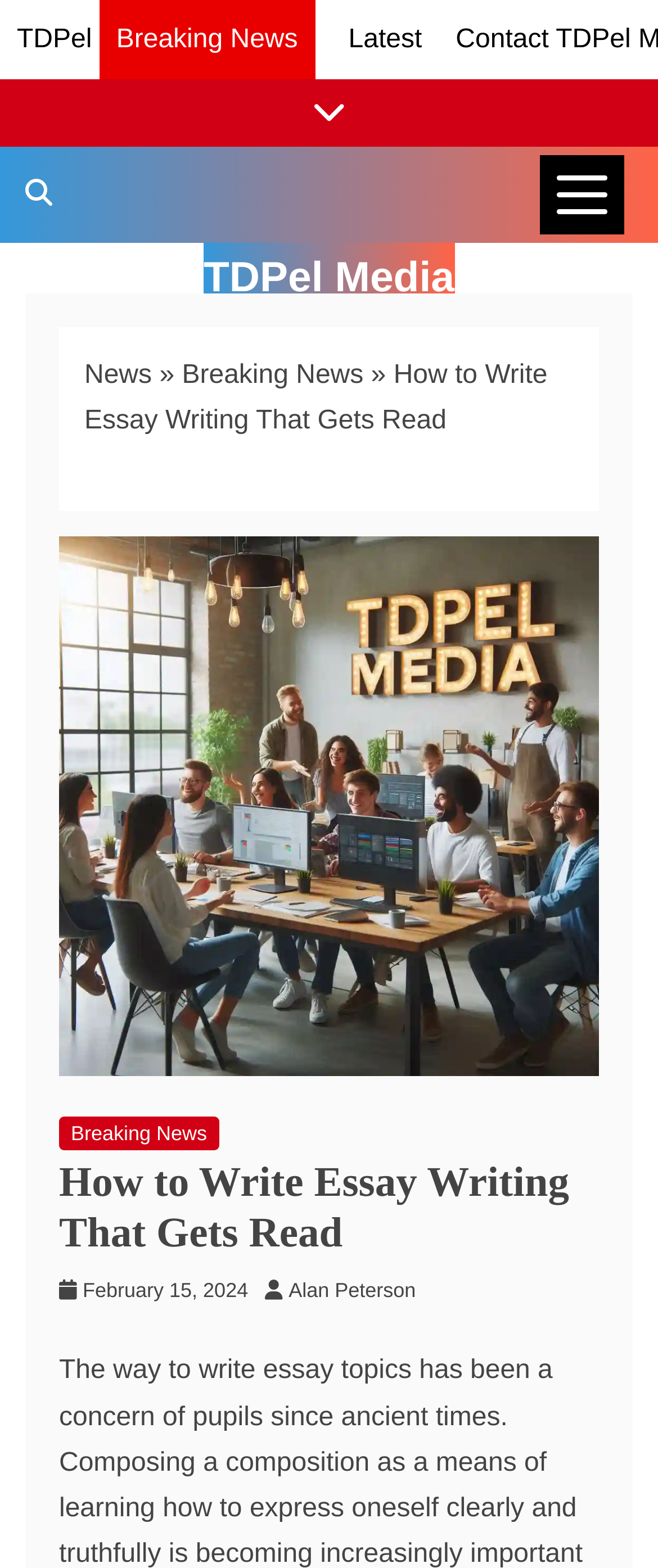Determine the bounding box coordinates of the element that should be clicked to execute the following command: "expand the 'News Categories' button".

[0.821, 0.099, 0.949, 0.15]